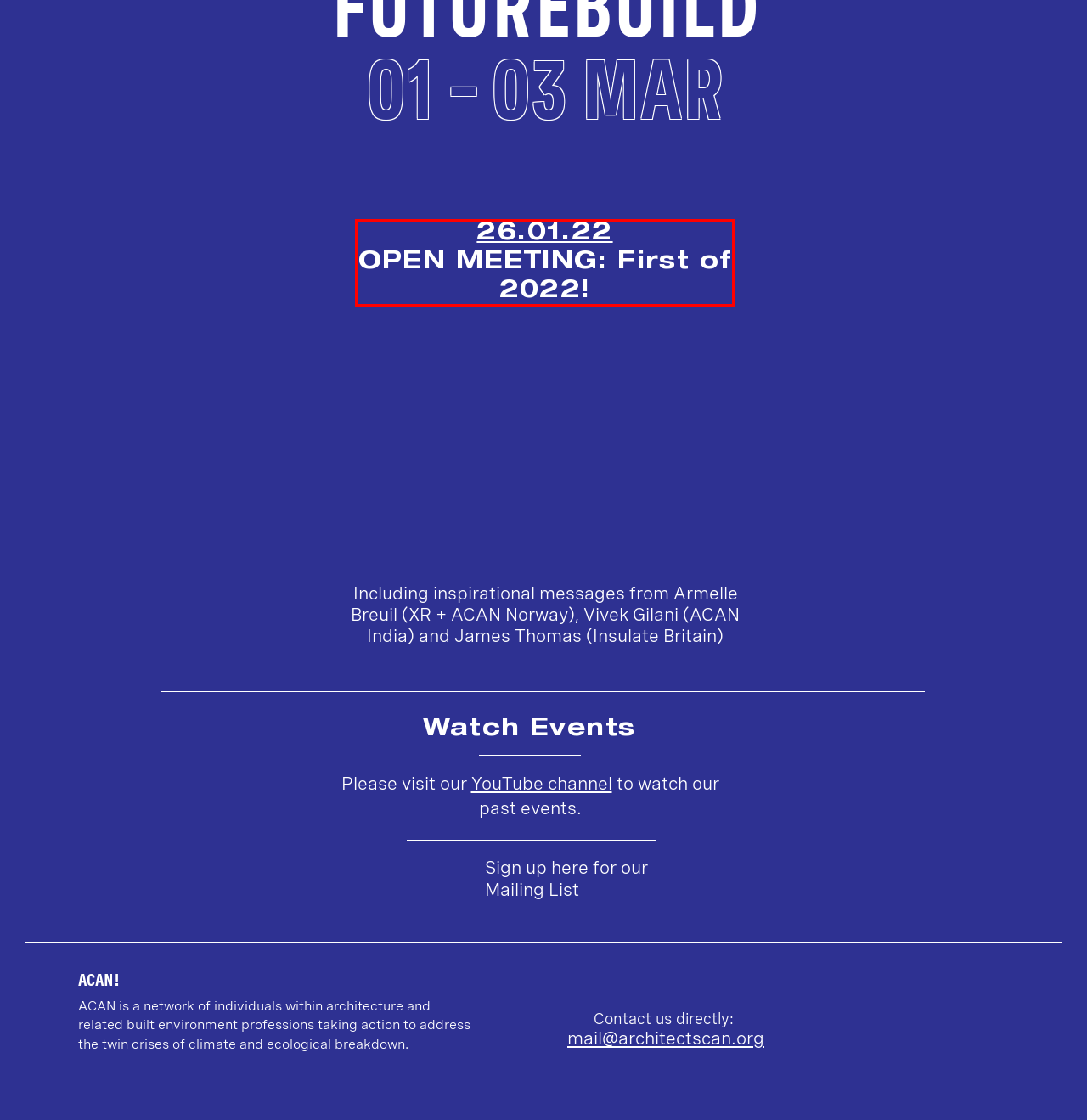Examine the screenshot of a webpage with a red bounding box around a specific UI element. Identify which webpage description best matches the new webpage that appears after clicking the element in the red bounding box. Here are the candidates:
A. Natural Materials | ACAN
B. Architects Climate Action Network | ACAN
C. Natural Materials Masterclass: Building with Hemp Tickets, Thu 2 Dec 2021 at 19:00 | Eventbrite
D. Climate Emergency Conservation Area Toolkit Tickets, Tue 6 Dec 2022 at 19:00 | Eventbrite
E. DONATE | ACAN
F. The Big One - Extinction Rebellion UK
G. Get Involved! | ACAN
H. Futurebuild | ACAN

C